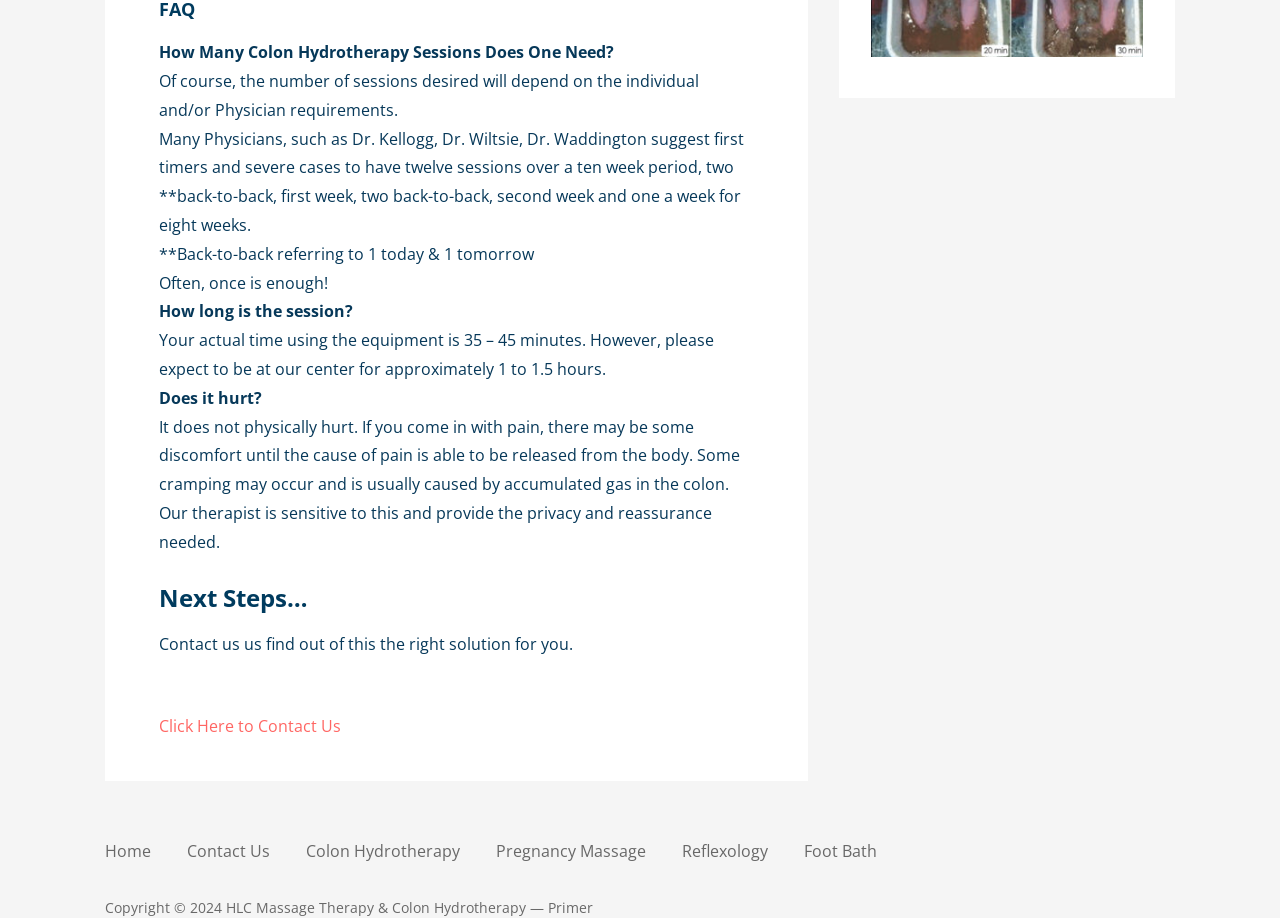Provide a single word or phrase answer to the question: 
What is the purpose of the 'Next Steps…' section?

To contact the center